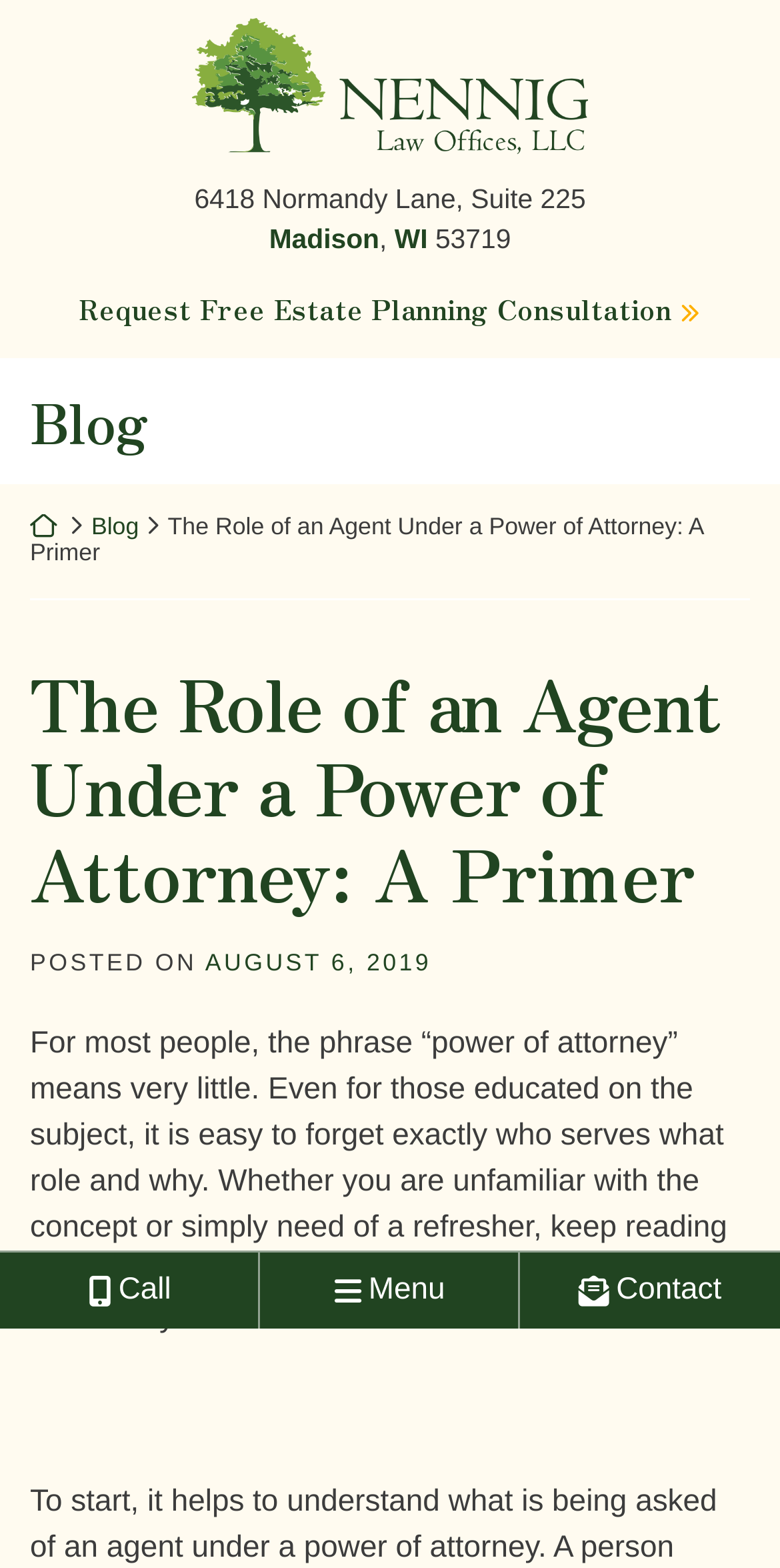What is the purpose of the 'Request Free Estate Planning Consultation' link?
Please utilize the information in the image to give a detailed response to the question.

I inferred the purpose of the link by reading its text content 'Request Free Estate Planning Consultation'. The link is likely to lead to a page where users can request a free consultation for estate planning.